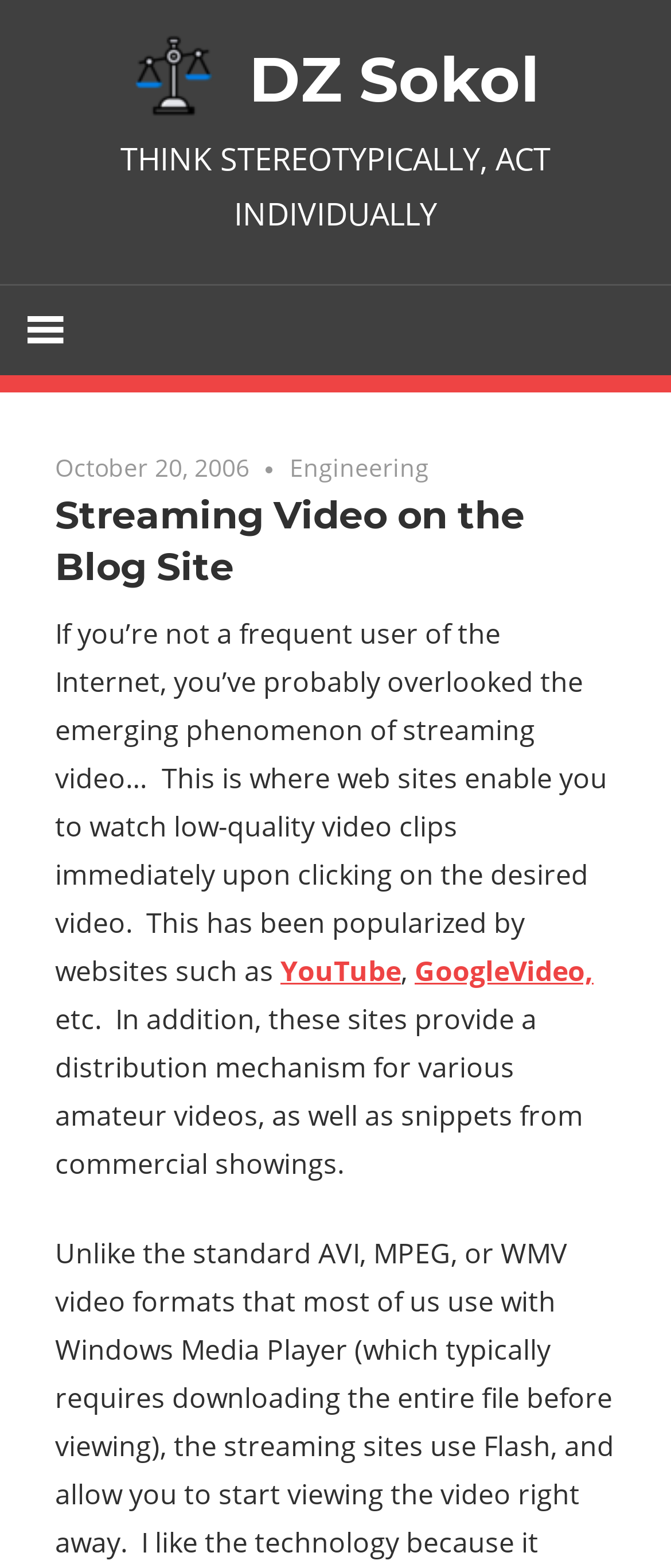Generate a comprehensive description of the webpage content.

The webpage is about streaming video on the blog site, with a focus on the emerging phenomenon of watching low-quality video clips on websites. At the top left, there is a logo image and a link to "DZ Sokol" with a smaller version of the logo. On the top right, there is another link to "DZ Sokol". 

Below the logo, there is a header with the title "THINK STEREOTYPICALLY, ACT INDIVIDUALLY". On the left side, there is a button with an icon, which expands to a section with a header "Streaming Video on the Blog Site". This section contains a link to the date "October 20, 2006", a link to "No comments", and a link to the category "Engineering". 

The main content of the webpage is a paragraph of text that explains what streaming video is, mentioning that it allows users to watch low-quality video clips immediately upon clicking on the desired video. The text also mentions that this phenomenon has been popularized by websites such as YouTube and GoogleVideo. 

There are a total of 5 links on the webpage, including two links to "DZ Sokol", one to the date, one to "No comments", and two to the video websites. There is one image on the webpage, which is the logo of "DZ Sokol". The overall structure of the webpage is hierarchical, with a clear separation between the header, navigation, and main content sections.